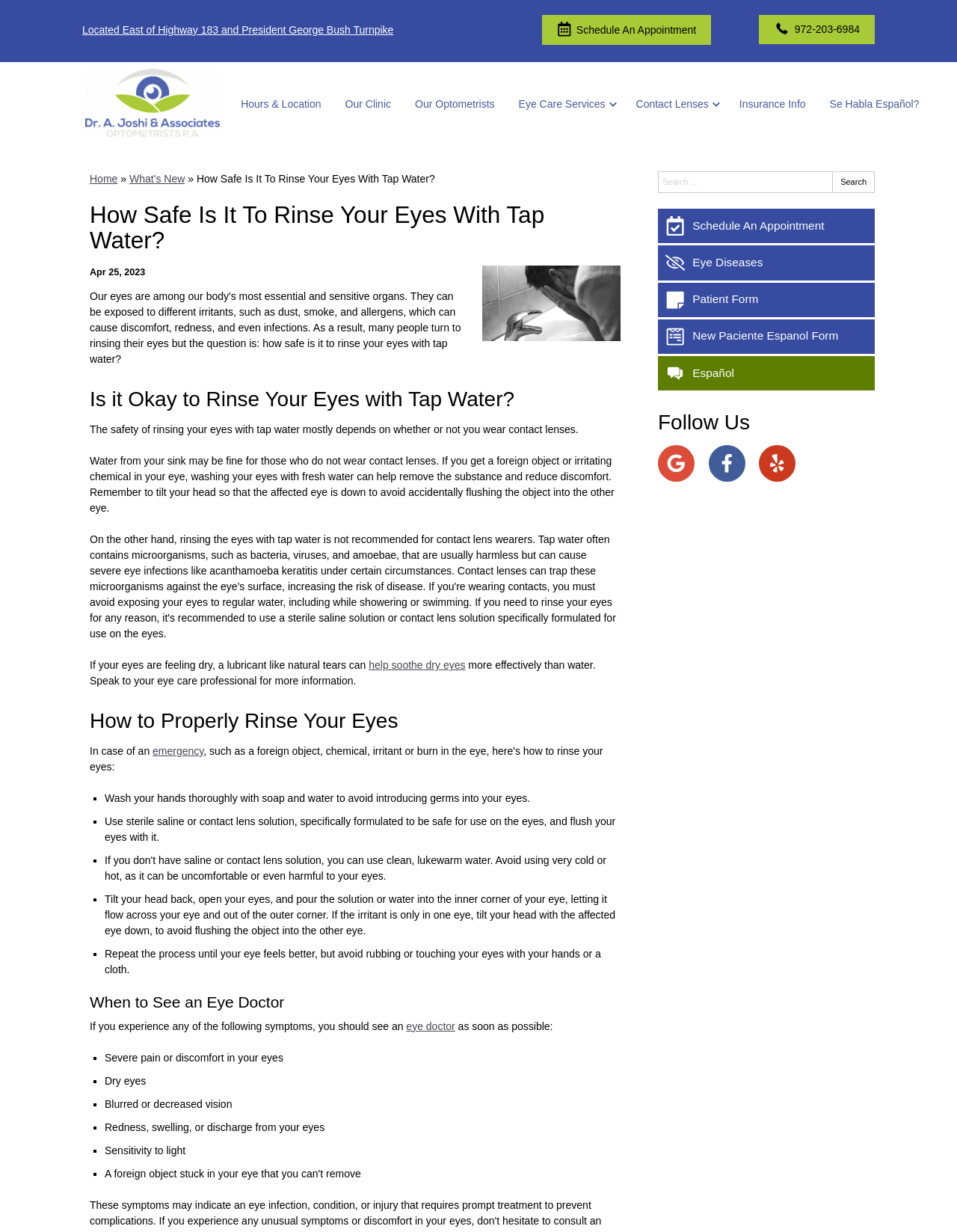Please find the bounding box coordinates (top-left x, top-left y, bottom-right x, bottom-right y) in the screenshot for the UI element described as follows: Subscribe

None